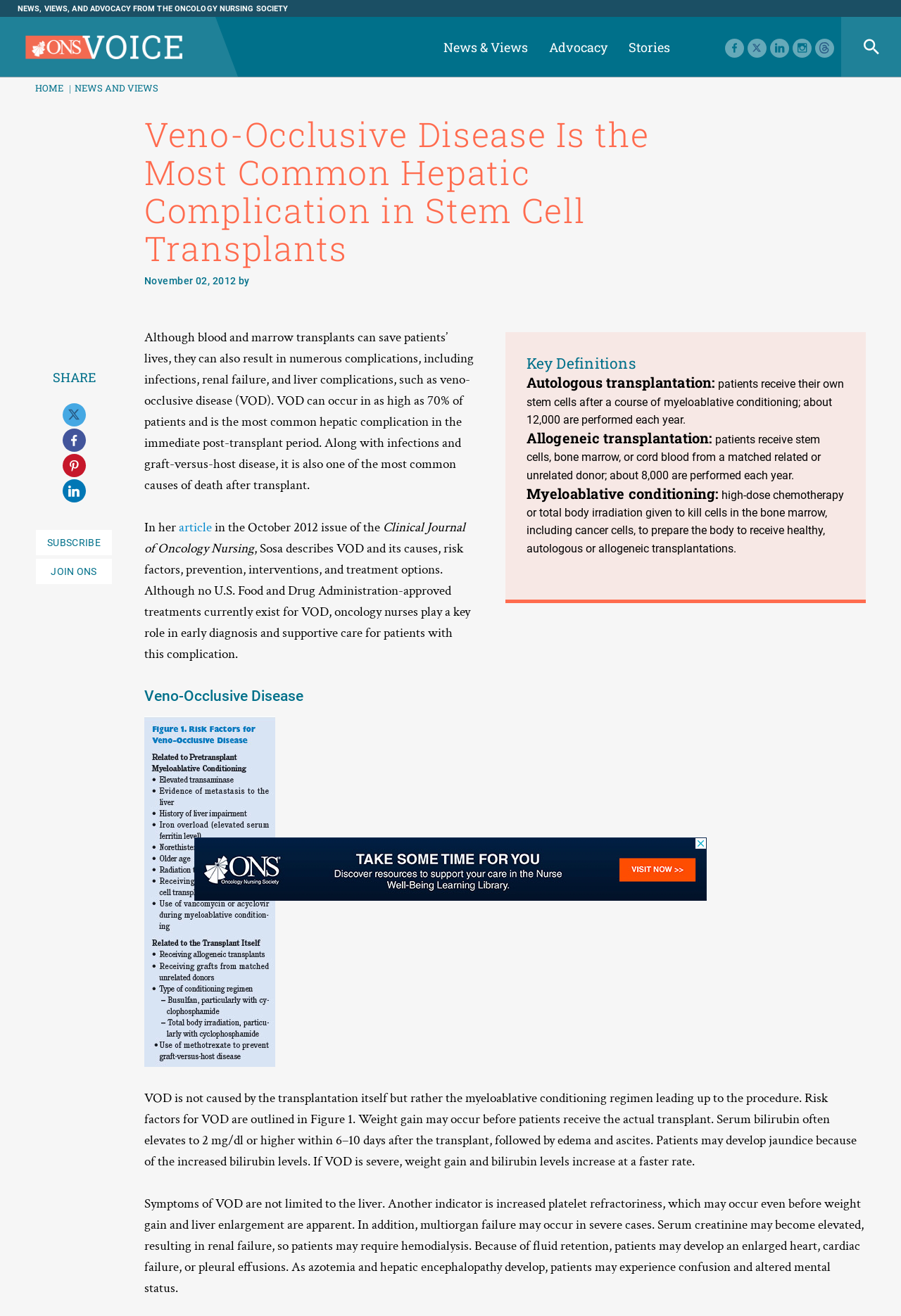Pinpoint the bounding box coordinates of the element you need to click to execute the following instruction: "Join ONS". The bounding box should be represented by four float numbers between 0 and 1, in the format [left, top, right, bottom].

[0.039, 0.424, 0.125, 0.444]